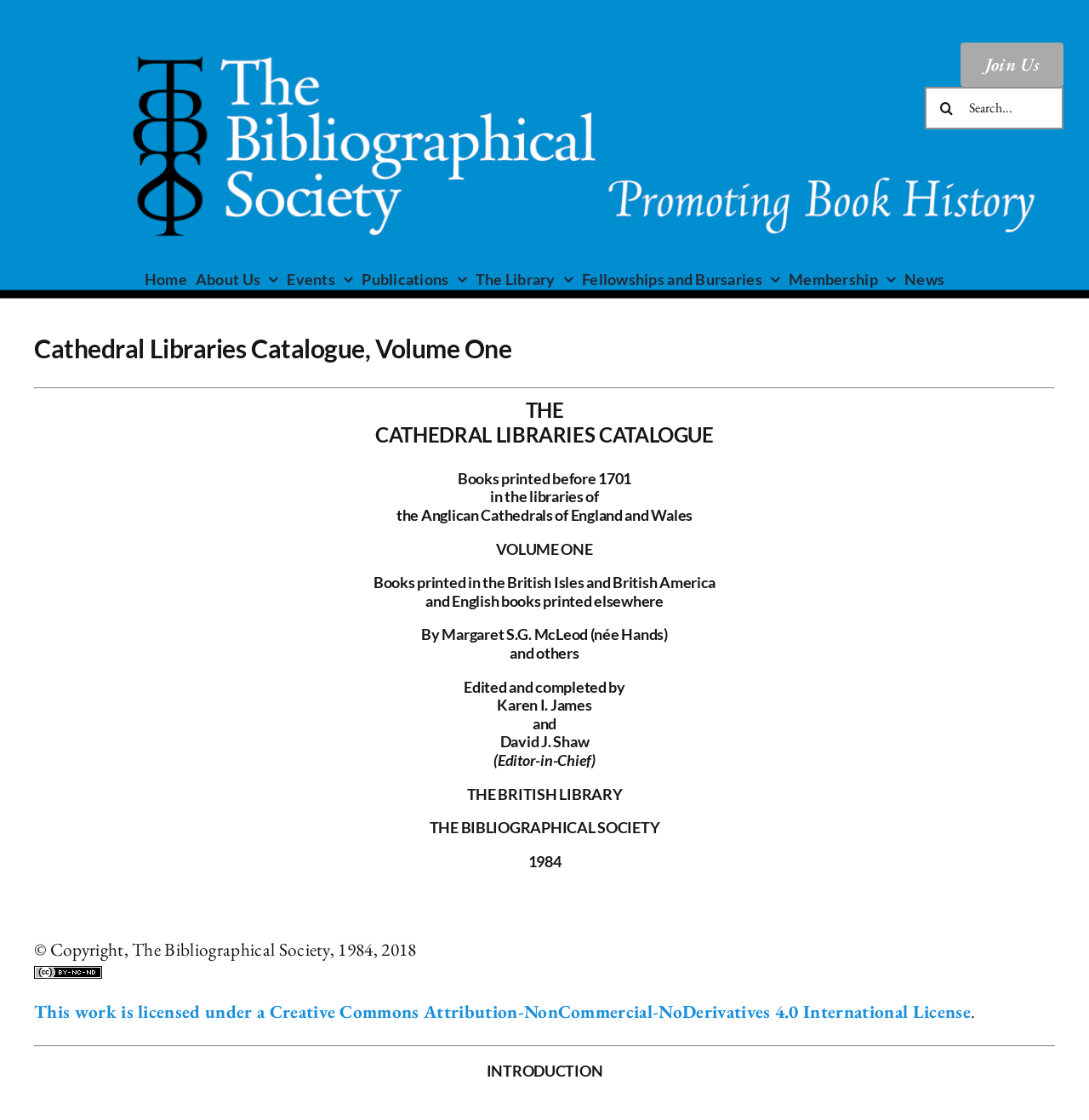Provide the bounding box coordinates of the UI element this sentence describes: "About Us".

[0.18, 0.238, 0.256, 0.261]